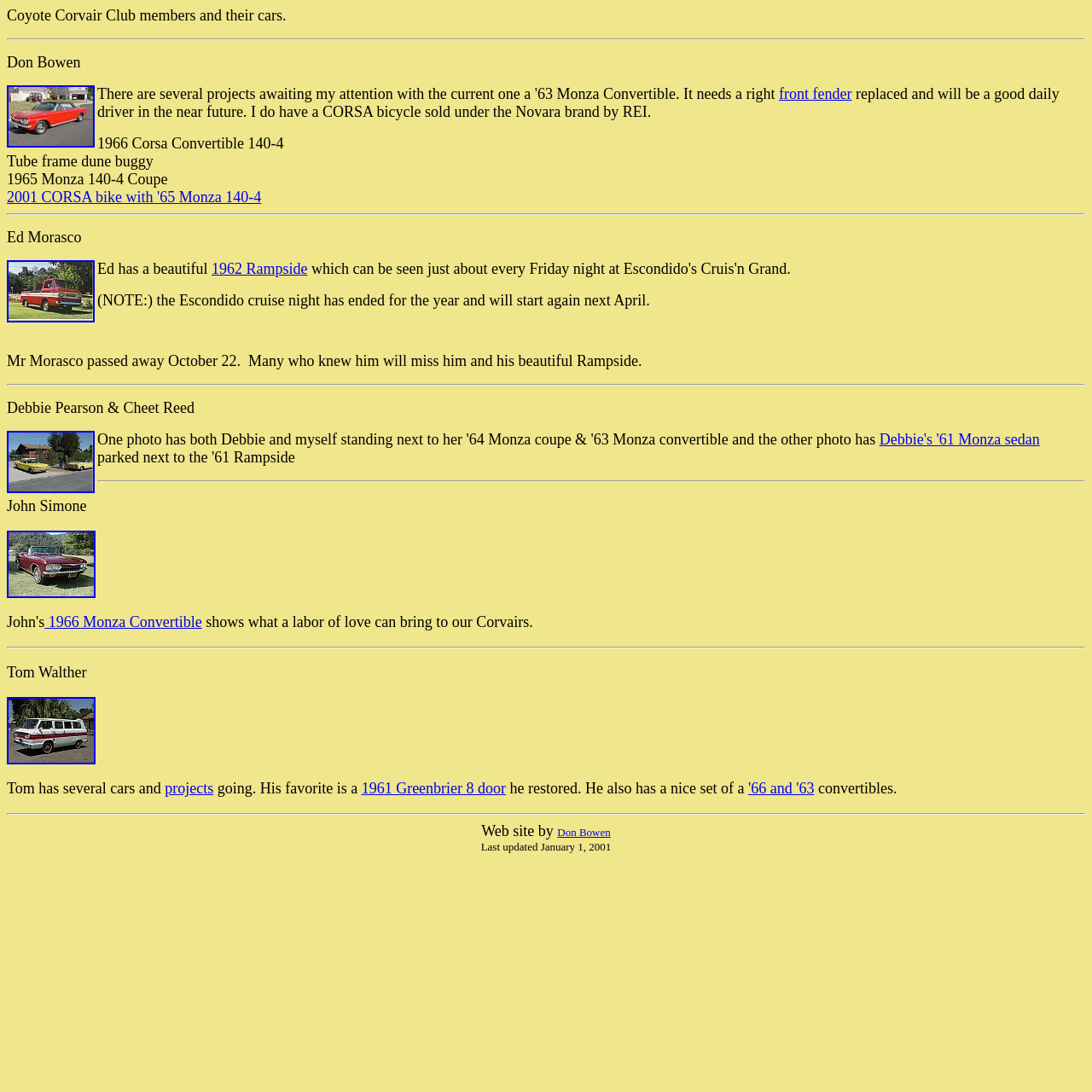Who created this website?
Based on the image, give a one-word or short phrase answer.

Don Bowen